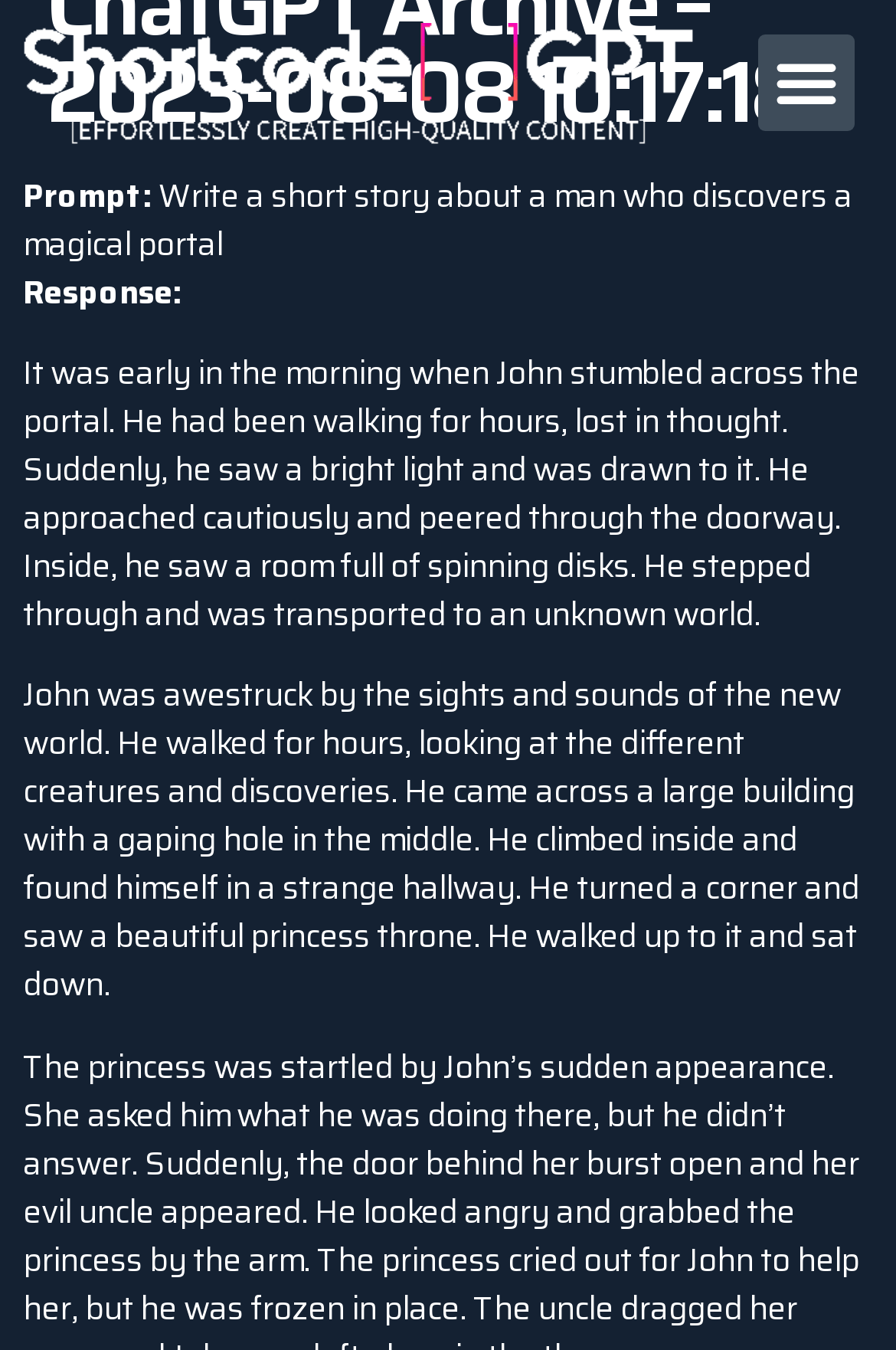Offer a meticulous caption that includes all visible features of the webpage.

The webpage appears to be a writing archive or a platform for generating short stories. At the top left of the page, there is a link with no descriptive text. To the right of the link, there is a button labeled "Menu Toggle" which is not expanded. 

Below the link and the button, there are four blocks of text. The first block is a label that reads "Prompt:" followed by a short story prompt, "Write a short story about a man who discovers a magical portal". 

Directly below the prompt, there is another label that reads "Response:". The response is a short story about a man named John who discovers a magical portal and enters a new world. The story is divided into two paragraphs, with the first paragraph describing John's discovery of the portal and his initial exploration of the new world. The second paragraph continues the story, describing John's further adventures in the new world, including his discovery of a large building and a beautiful princess throne.